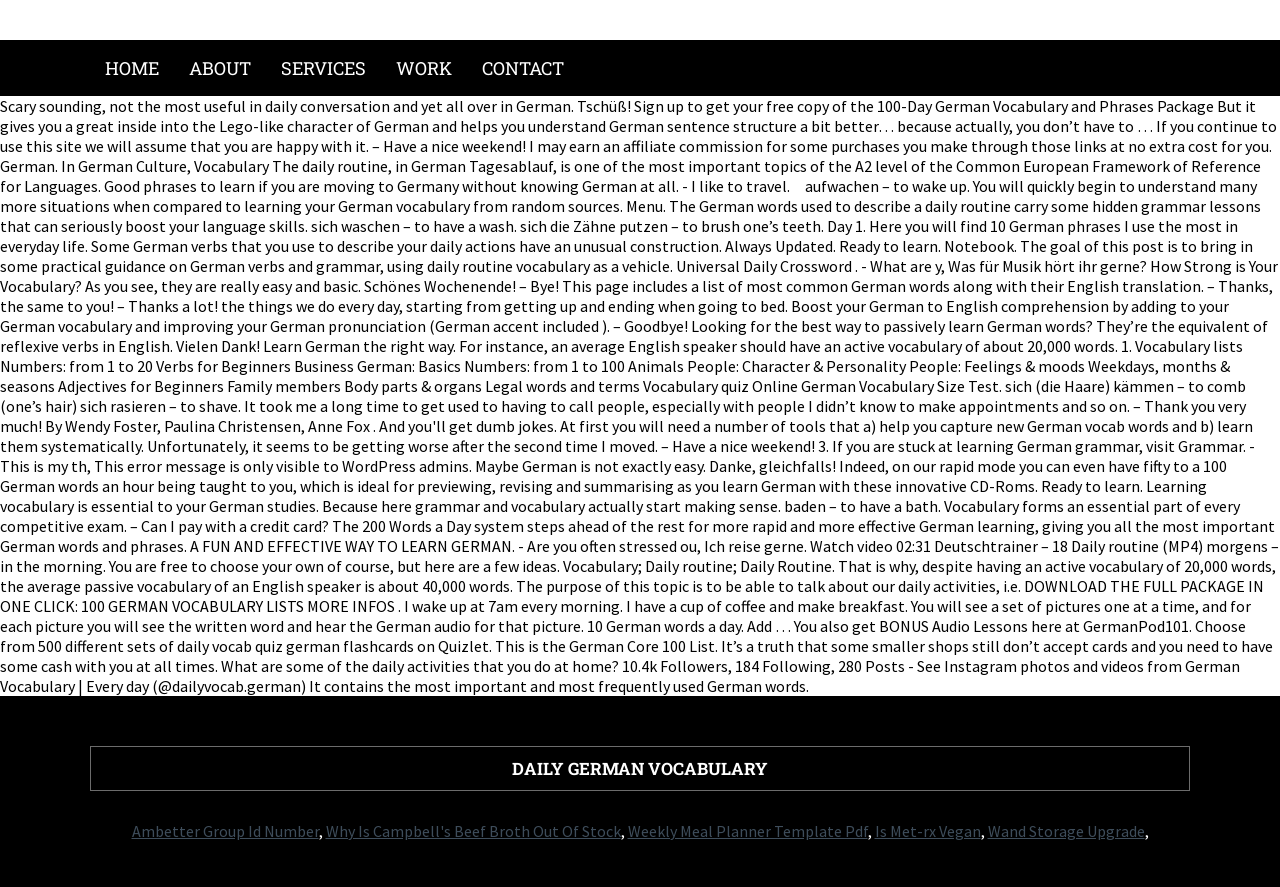Please specify the bounding box coordinates for the clickable region that will help you carry out the instruction: "check work samples".

[0.298, 0.052, 0.365, 0.101]